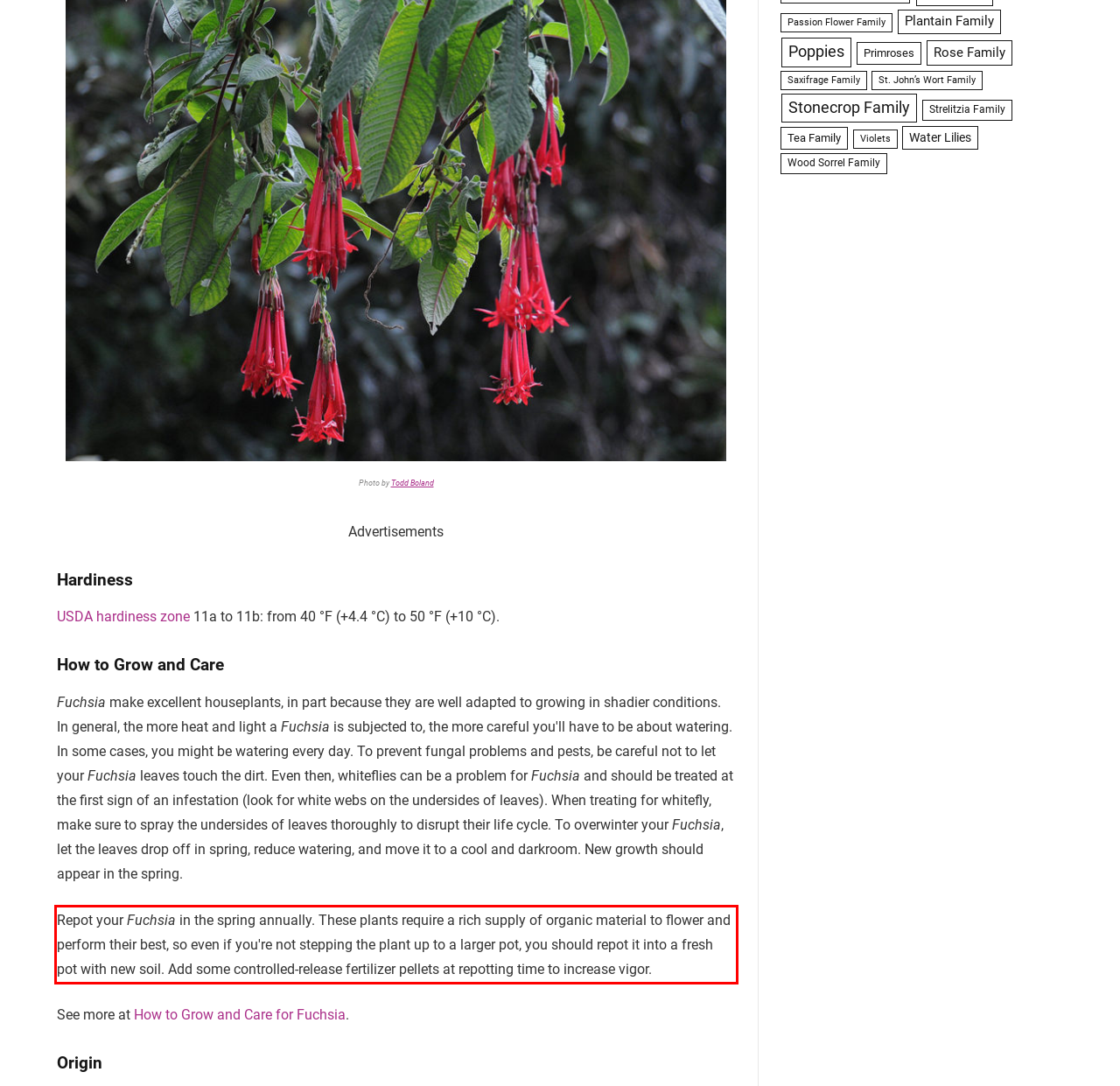You are looking at a screenshot of a webpage with a red rectangle bounding box. Use OCR to identify and extract the text content found inside this red bounding box.

Repot your Fuchsia in the spring annually. These plants require a rich supply of organic material to flower and perform their best, so even if you're not stepping the plant up to a larger pot, you should repot it into a fresh pot with new soil. Add some controlled-release fertilizer pellets at repotting time to increase vigor.